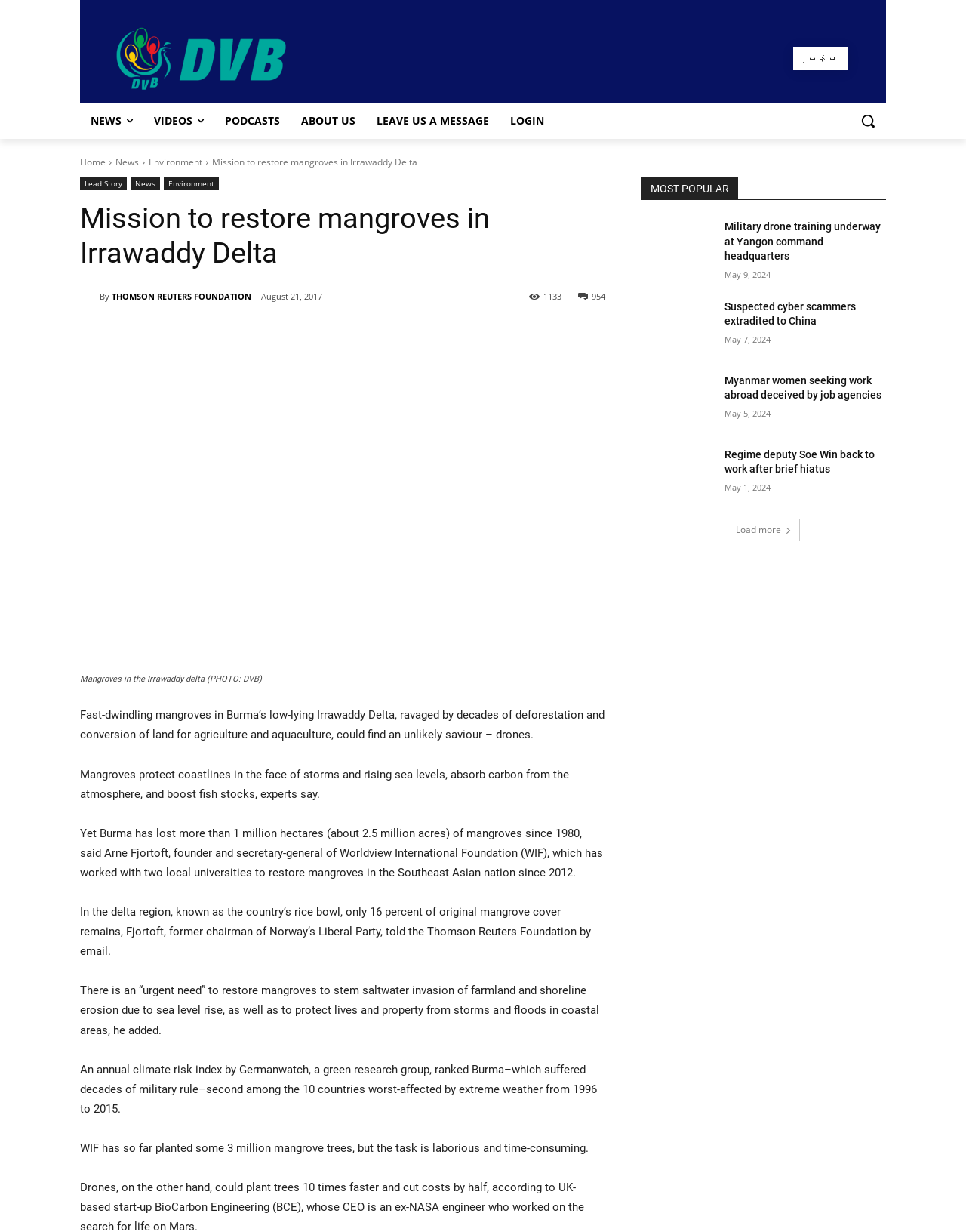Answer the question with a brief word or phrase:
What is the name of the foundation mentioned in the article?

Worldview International Foundation